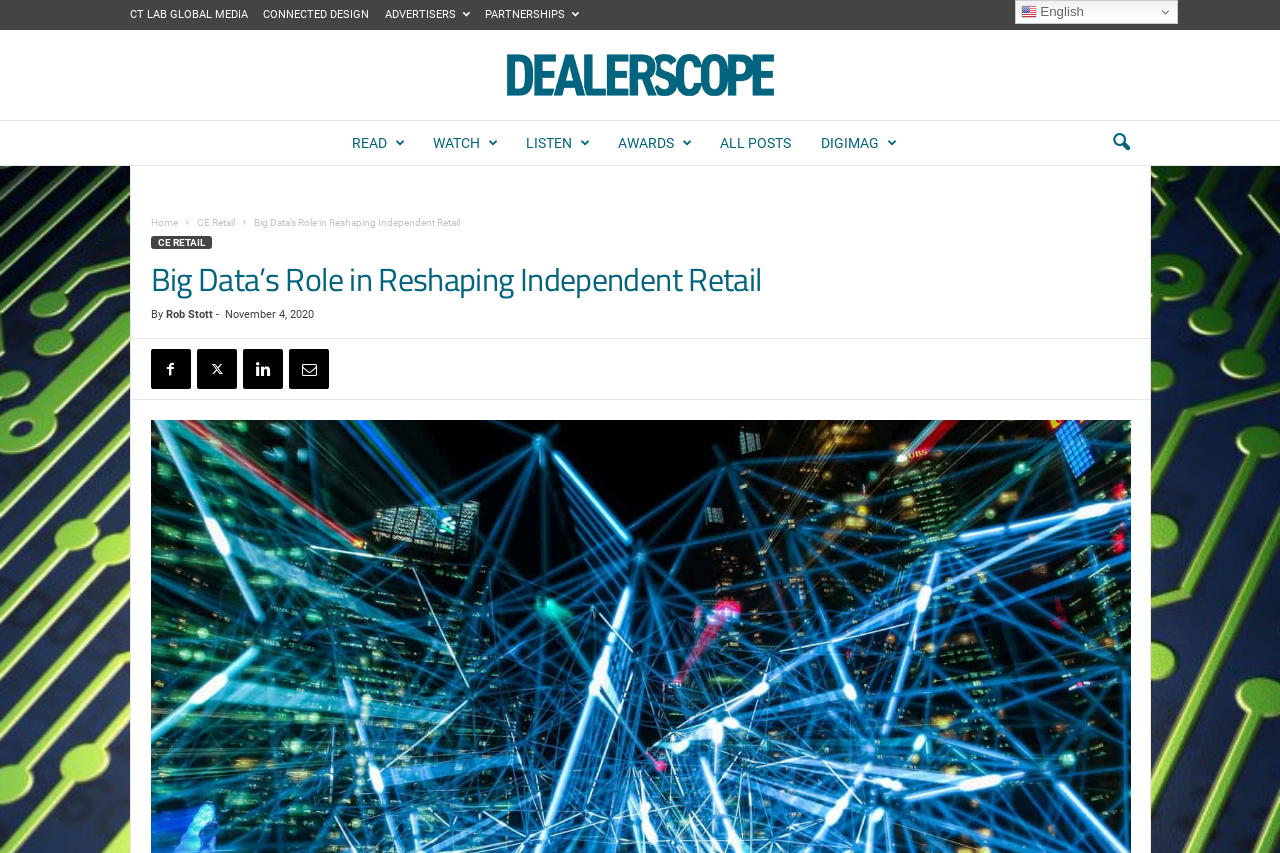Respond with a single word or phrase to the following question: Who is the author of the article?

Rob Stott